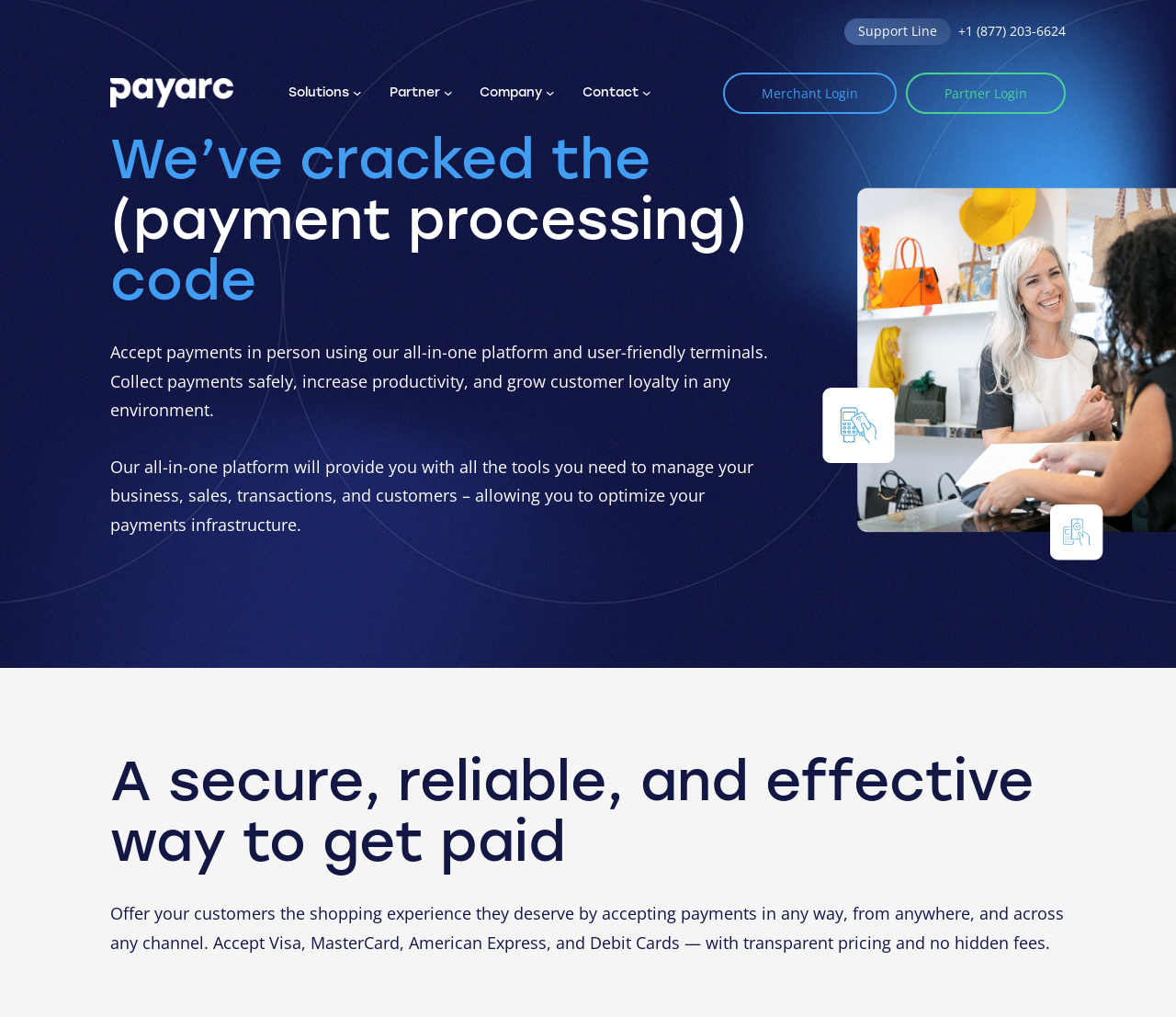Mark the bounding box of the element that matches the following description: "Merchant Login".

[0.615, 0.071, 0.762, 0.112]